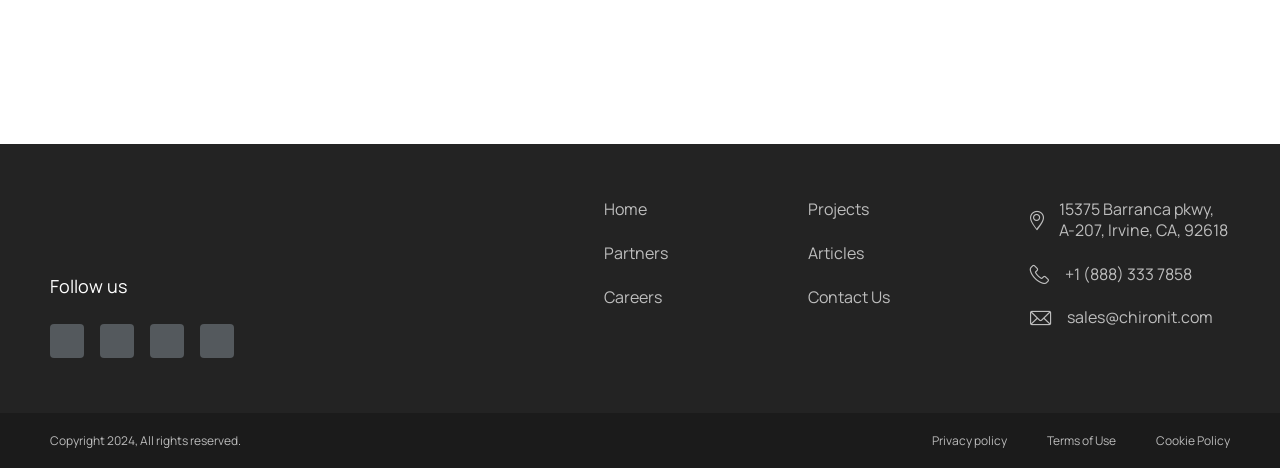Identify the bounding box of the HTML element described here: "Home". Provide the coordinates as four float numbers between 0 and 1: [left, top, right, bottom].

[0.472, 0.425, 0.522, 0.47]